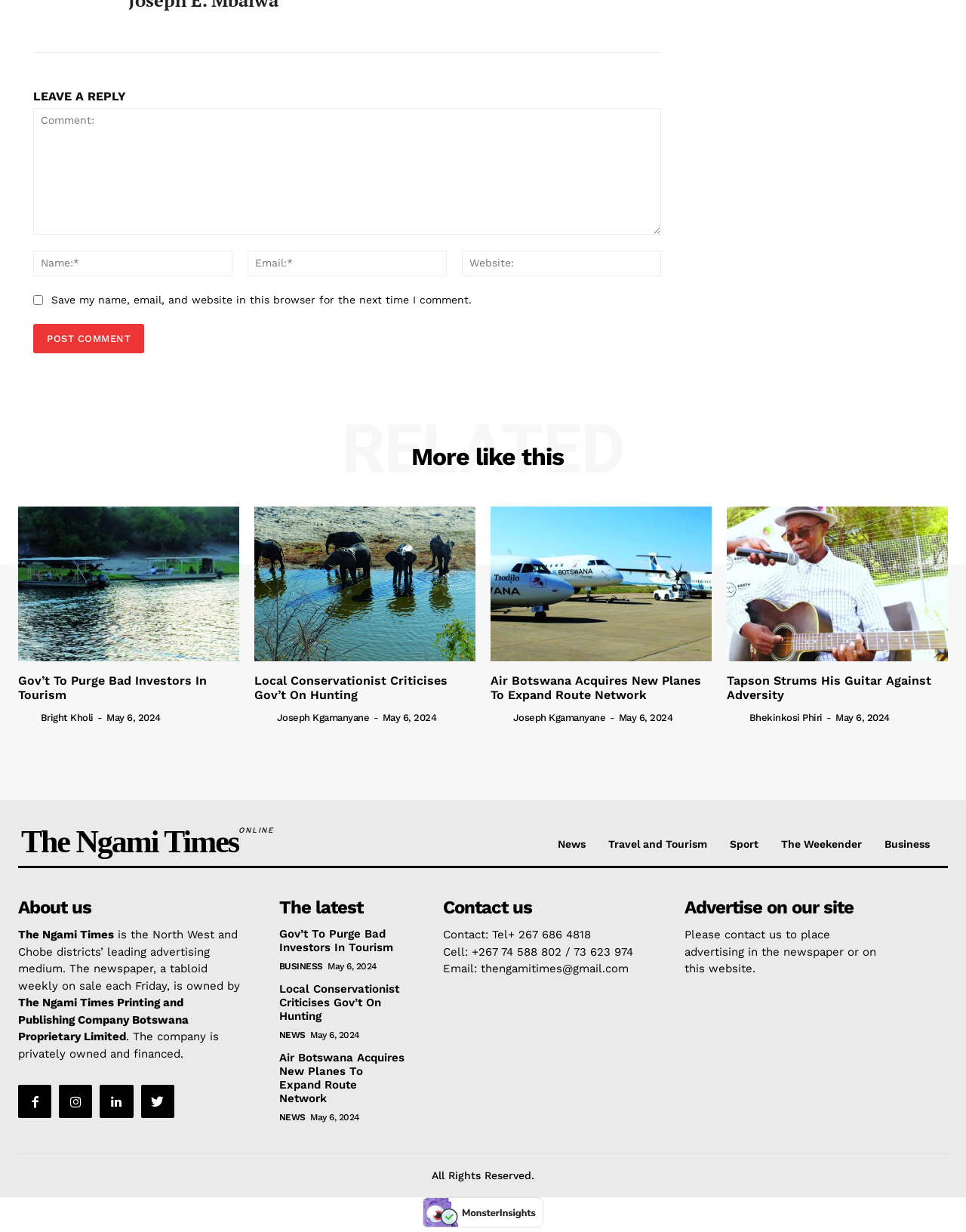What is the date of the latest article?
Please provide a single word or phrase based on the screenshot.

May 6, 2024